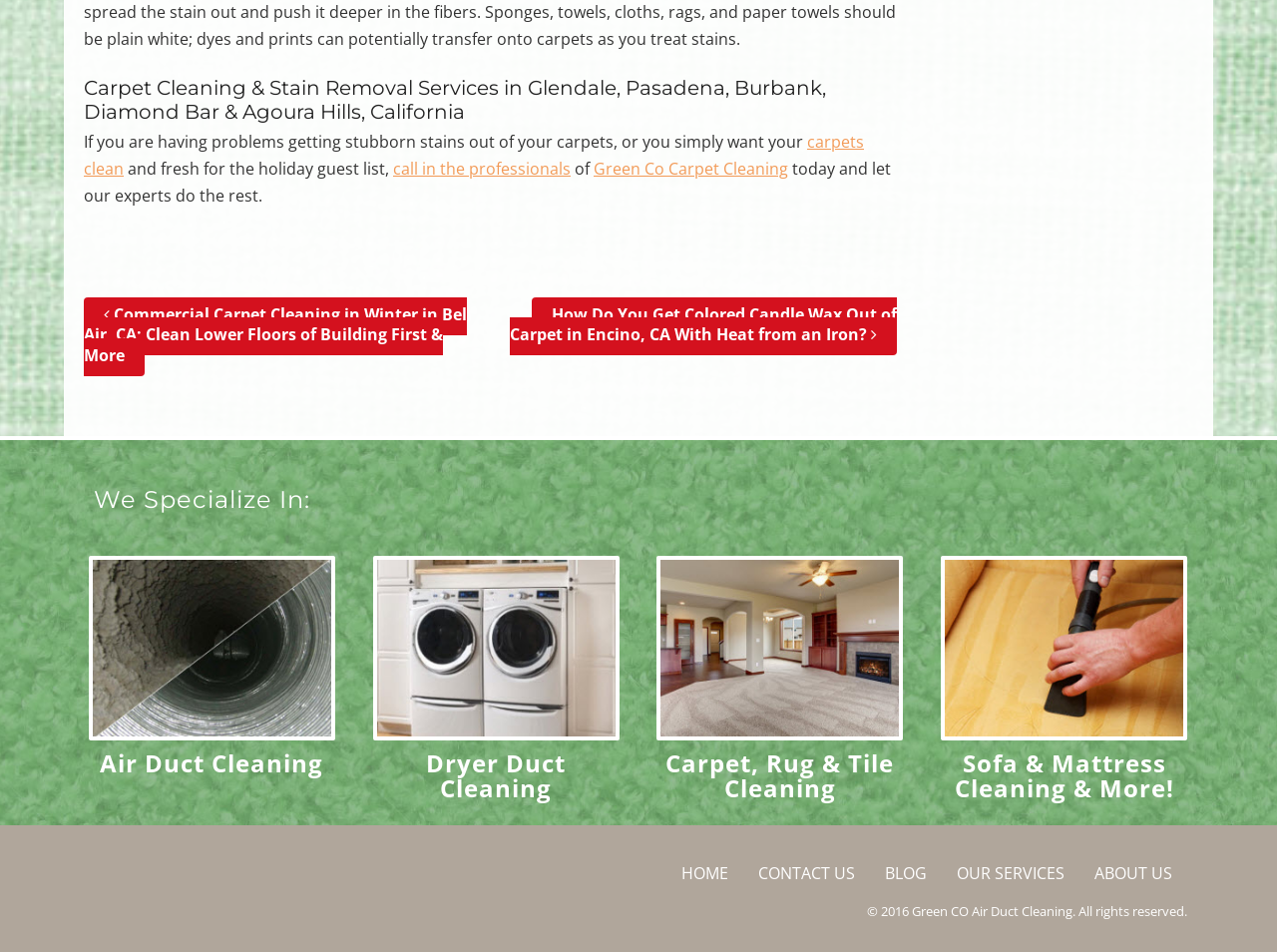Locate the bounding box coordinates of the clickable region necessary to complete the following instruction: "Learn about carpet cleaning and stain removal services". Provide the coordinates in the format of four float numbers between 0 and 1, i.e., [left, top, right, bottom].

[0.066, 0.081, 0.702, 0.13]